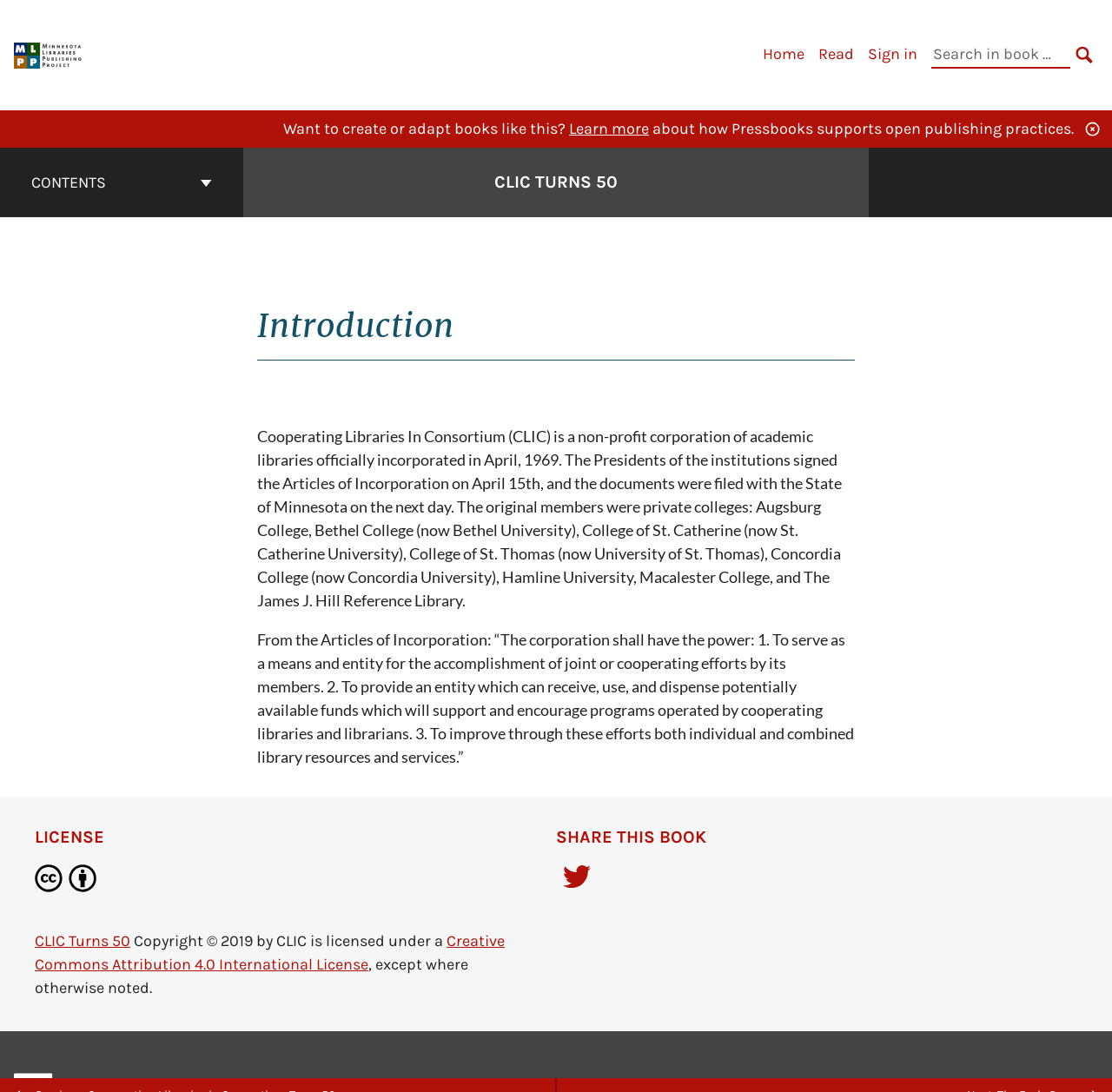What is the name of the corporation?
Use the image to answer the question with a single word or phrase.

CLIC